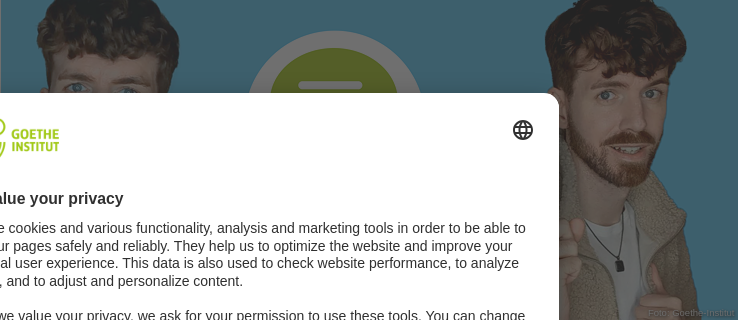Offer an in-depth caption that covers the entire scene depicted in the image.

The image features a smiling young man, presumably named Alex, who represents the Goethe-Institut's engaging and welcoming approach to language learning. He is shown in a vibrant, colorful setting, embodying a friendly atmosphere aimed at connecting learners with the German language. Accompanying this image is a message about the importance of valuing user privacy, highlighting the use of cookies and analytical tools to enhance the online user experience. The Goethe-Institut emphasizes a commitment to safety and reliability while providing language learning resources, showcasing a supportive community eager to help learners connect and thrive through various digital platforms.